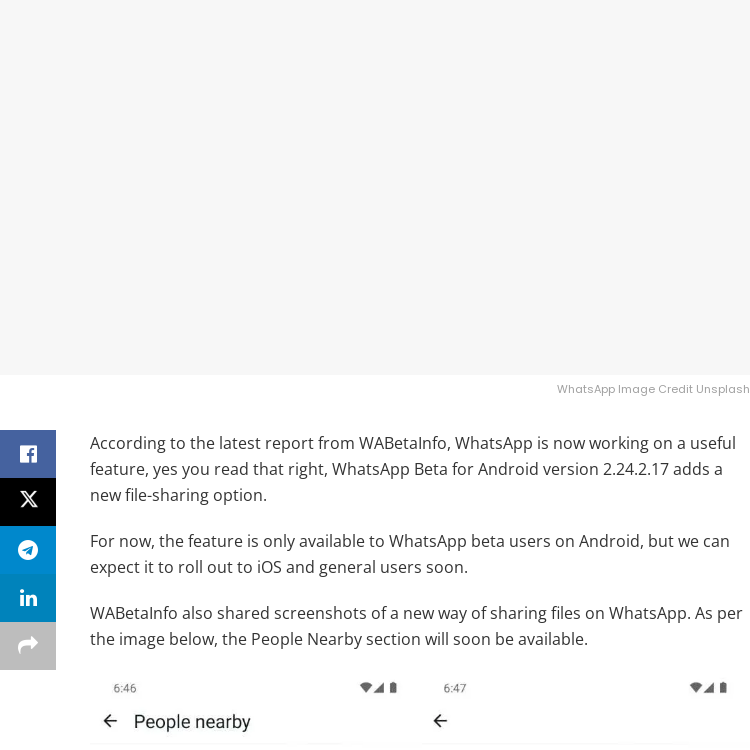Use a single word or phrase to answer this question: 
What is the purpose of the 'People Nearby' section?

Facilitate sharing content with users in proximity